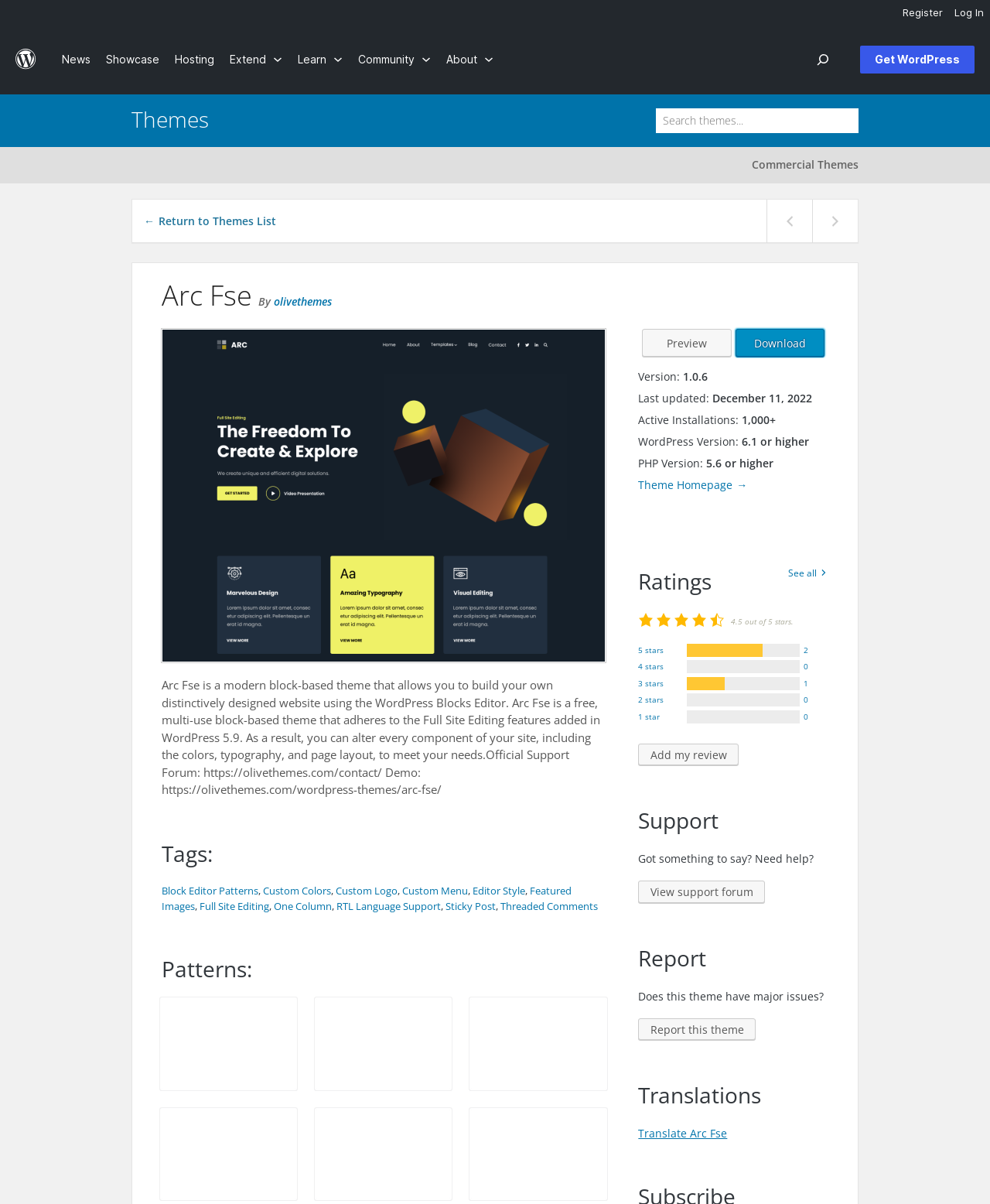Review the image closely and give a comprehensive answer to the question: What is the rating of the theme out of 5 stars?

The rating of the theme can be found in the static text element with the text '4.5 out of 5 stars.' which is located in the section that provides ratings and reviews of the theme, indicating that the average rating of the Arc Fse theme is 4.5 out of 5 stars.